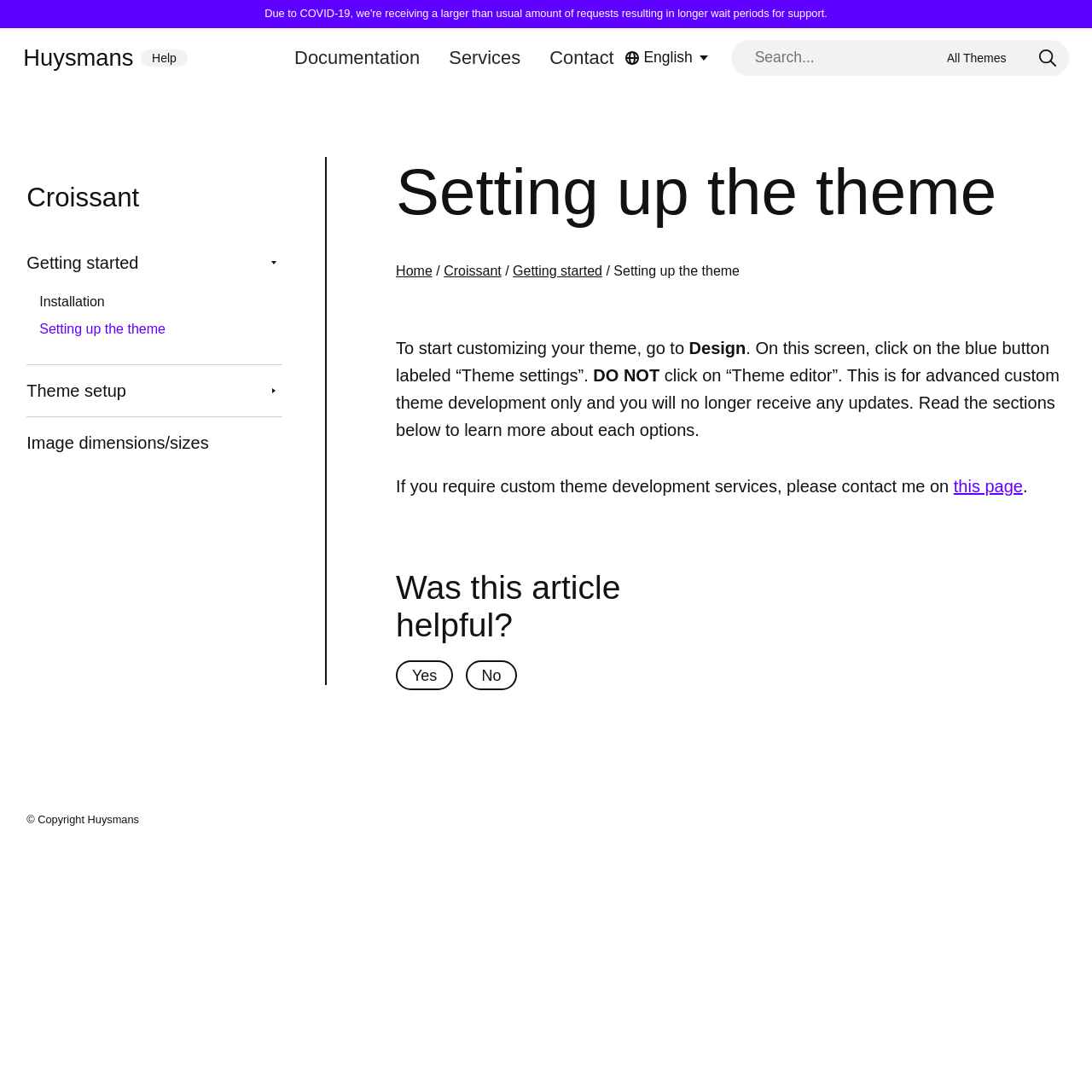What is the copyright information?
Please use the visual content to give a single word or phrase answer.

Huysmans